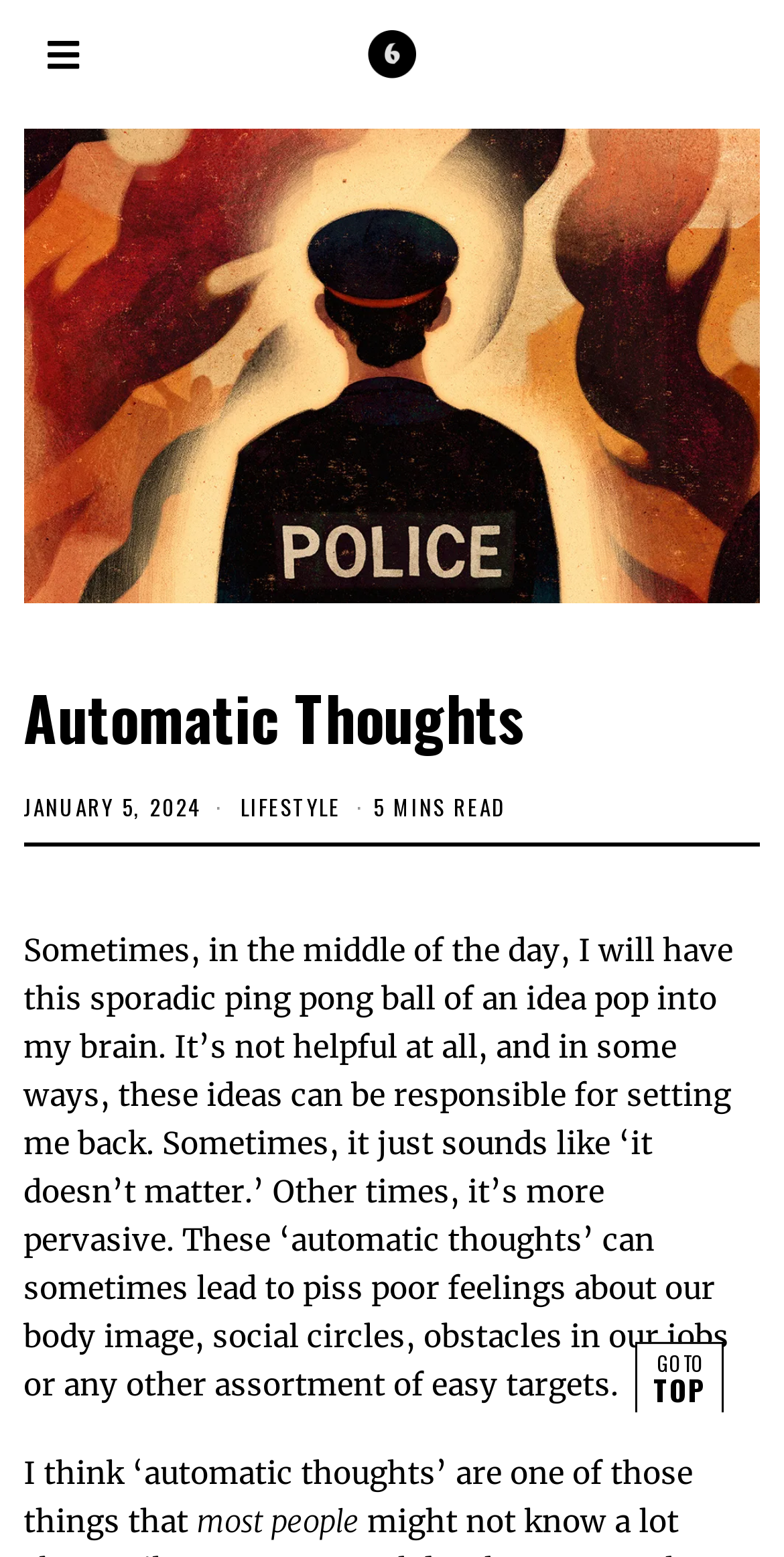Provide your answer to the question using just one word or phrase: What is the purpose of the 'GO TO' button?

To go to the top